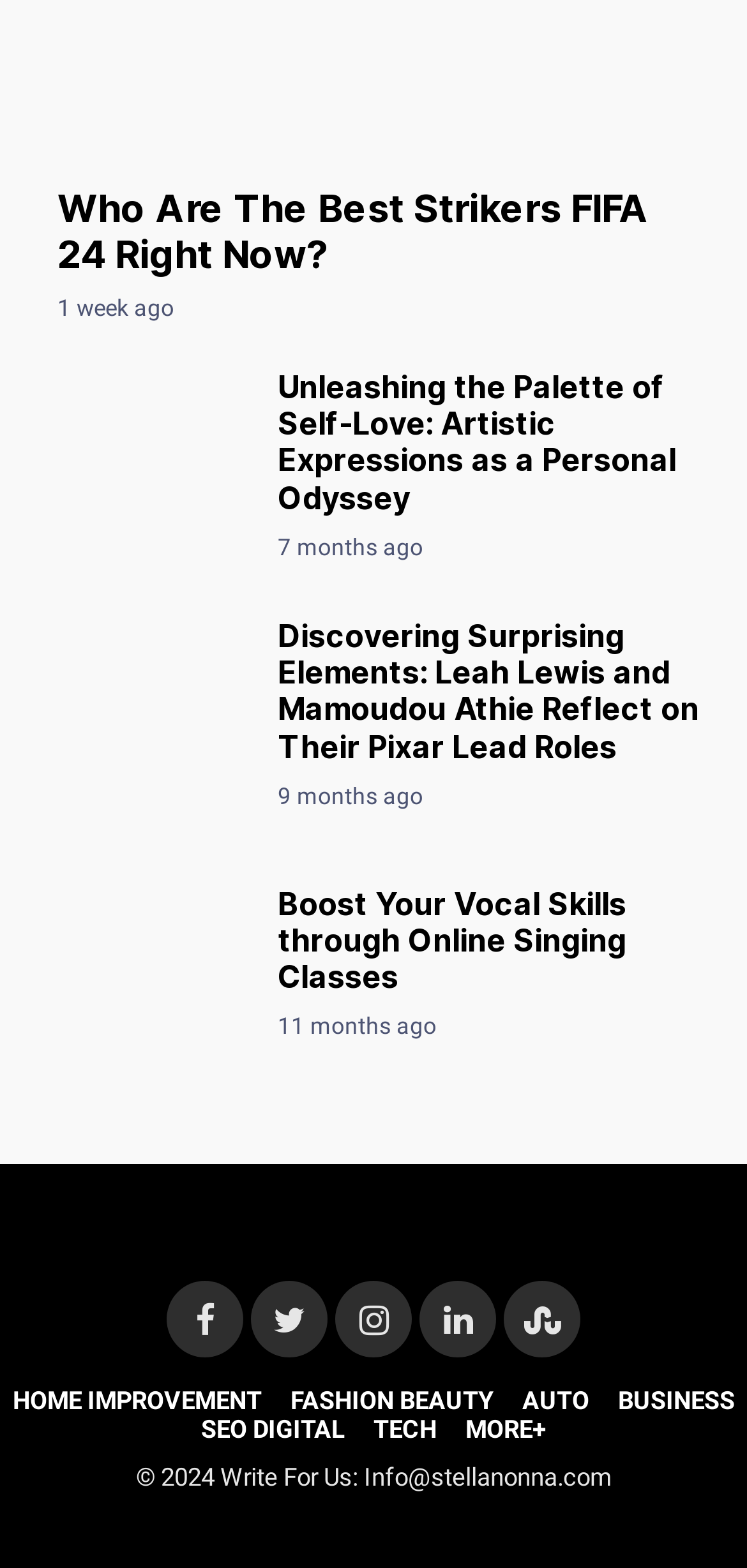Identify the bounding box coordinates for the element you need to click to achieve the following task: "View the image of Unleashing the Palette of Self-Love". Provide the bounding box coordinates as four float numbers between 0 and 1, in the form [left, top, right, bottom].

[0.038, 0.229, 0.321, 0.364]